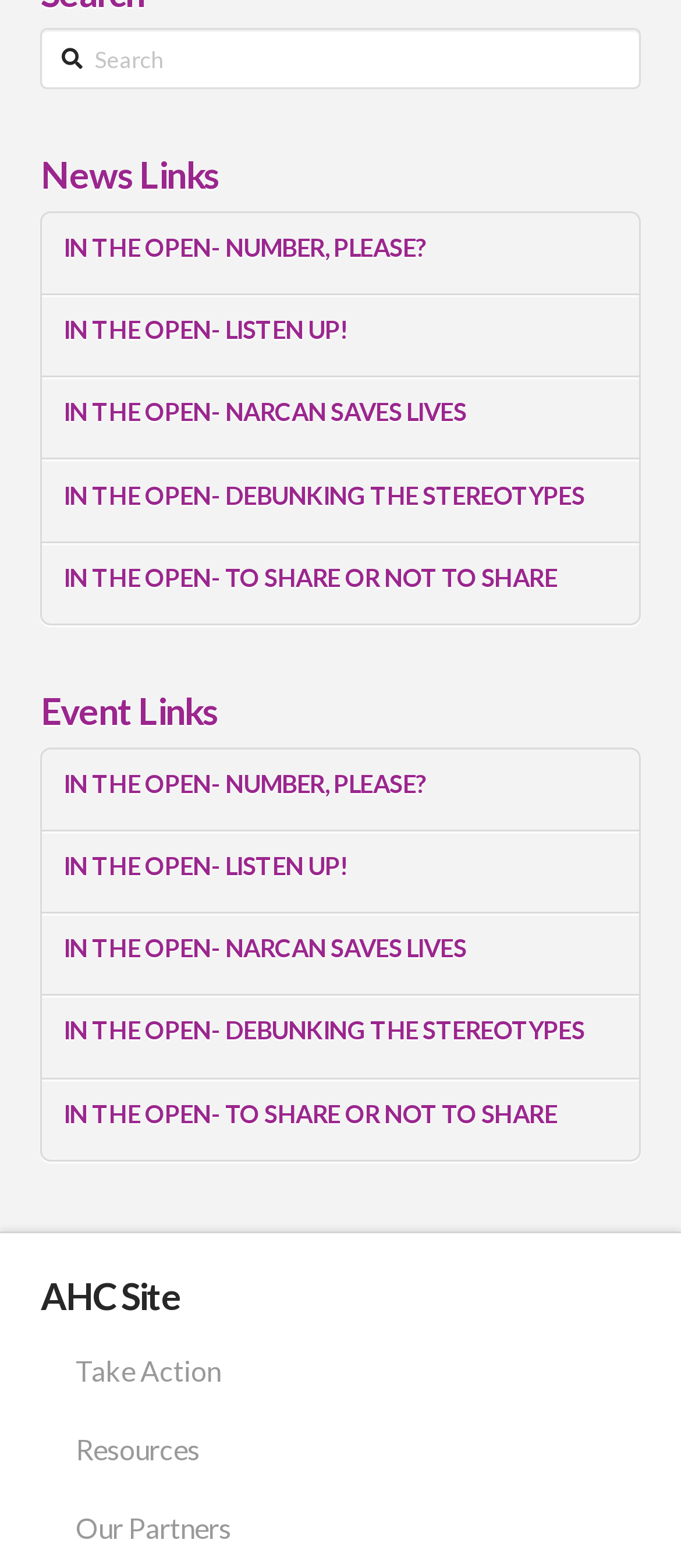How many links are under the 'News Links' heading? Using the information from the screenshot, answer with a single word or phrase.

5